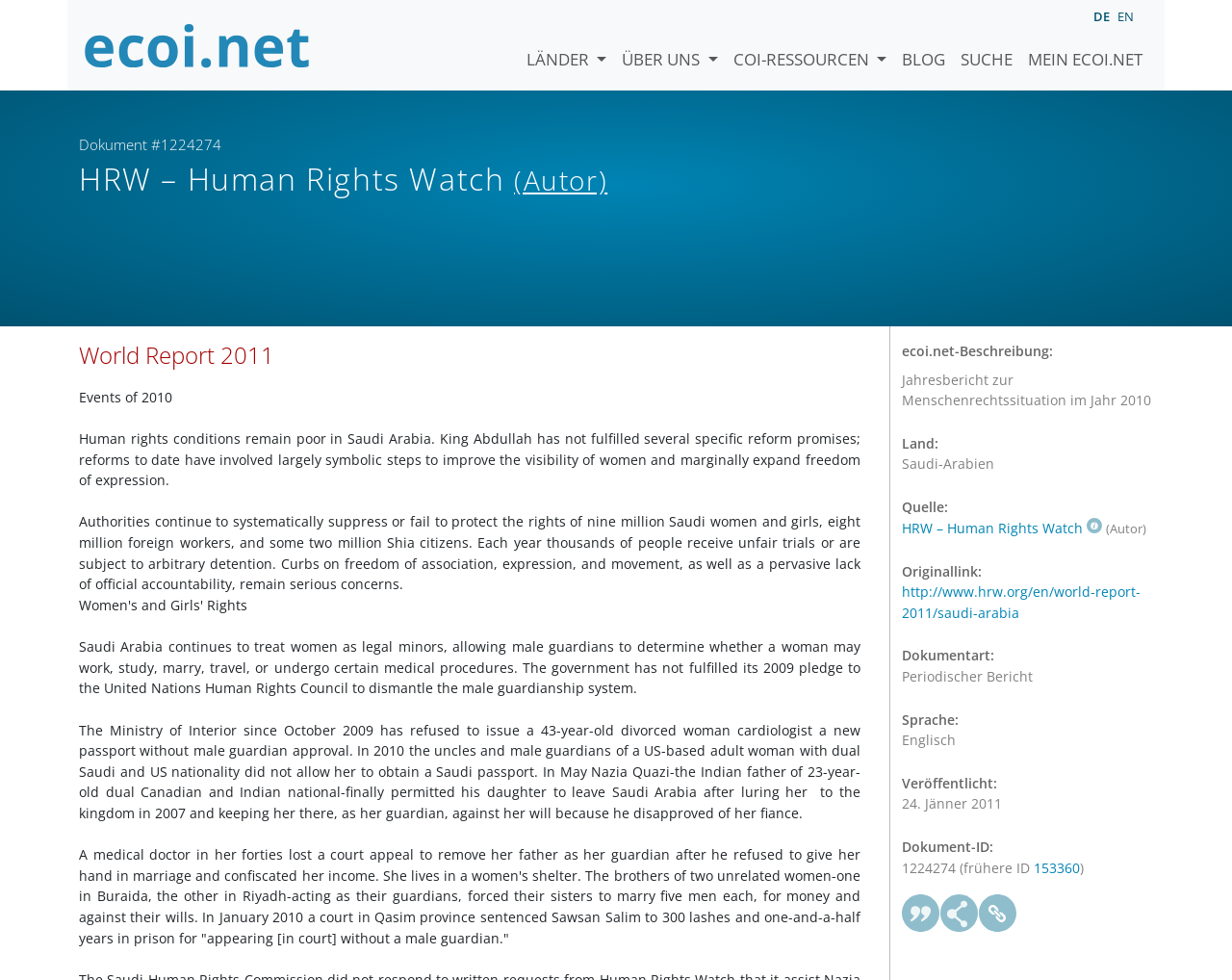Can you find the bounding box coordinates for the element to click on to achieve the instruction: "Visit Arab Travelers website"?

None